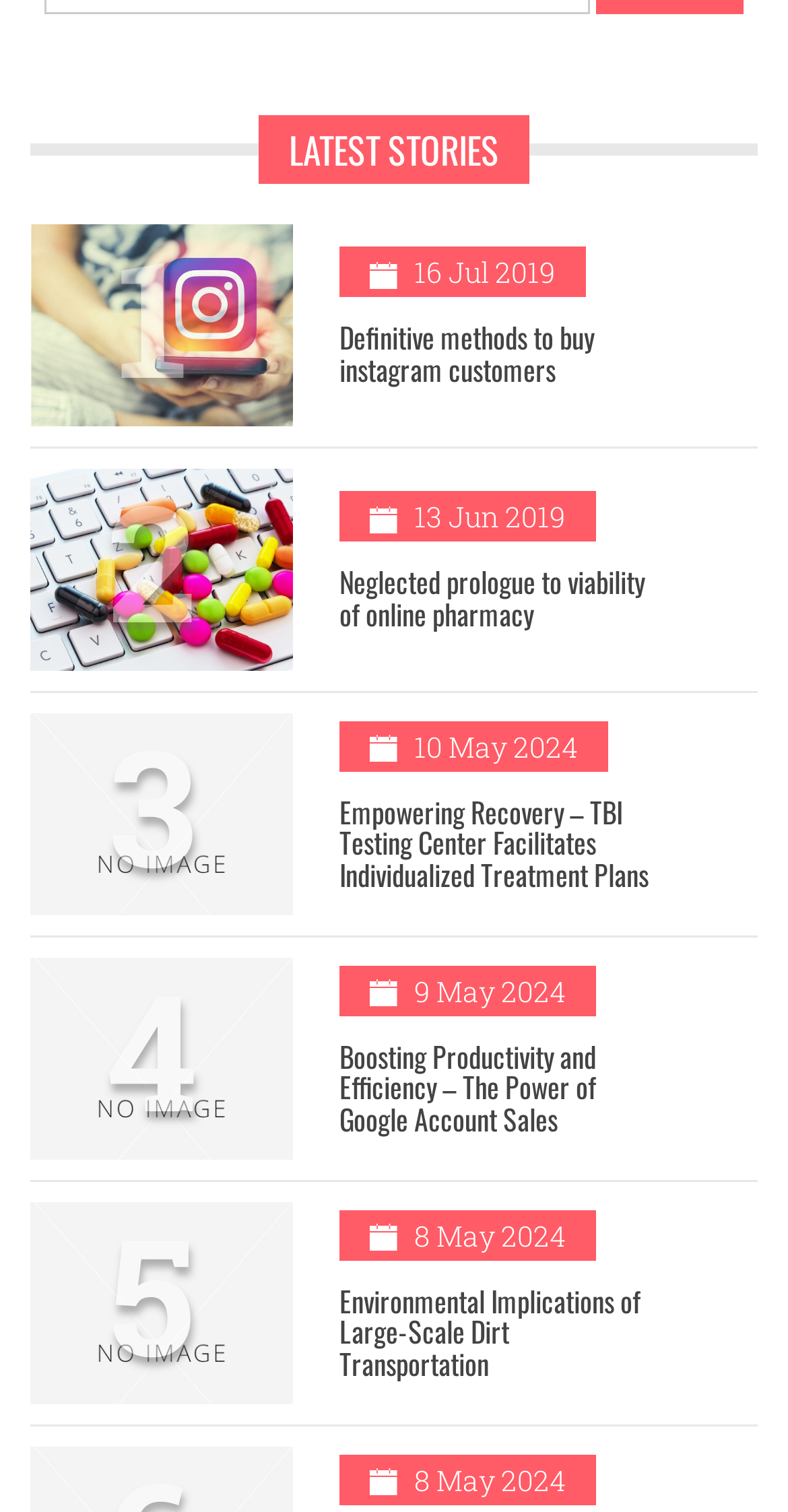Give a one-word or phrase response to the following question: How many articles are on this webpage?

5